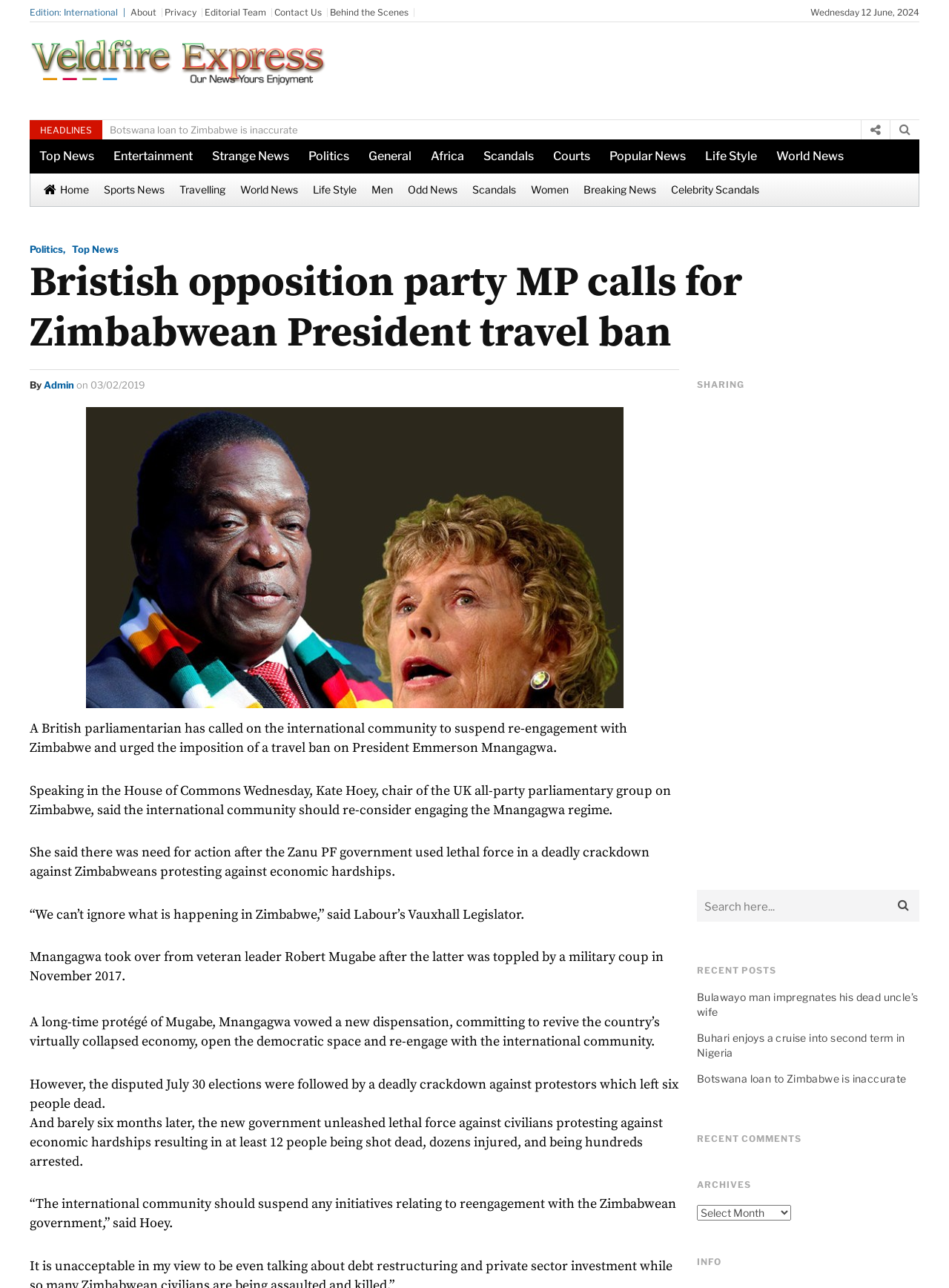Based on the element description About, identify the bounding box of the UI element in the given webpage screenshot. The coordinates should be in the format (top-left x, top-left y, bottom-right x, bottom-right y) and must be between 0 and 1.

[0.138, 0.005, 0.165, 0.014]